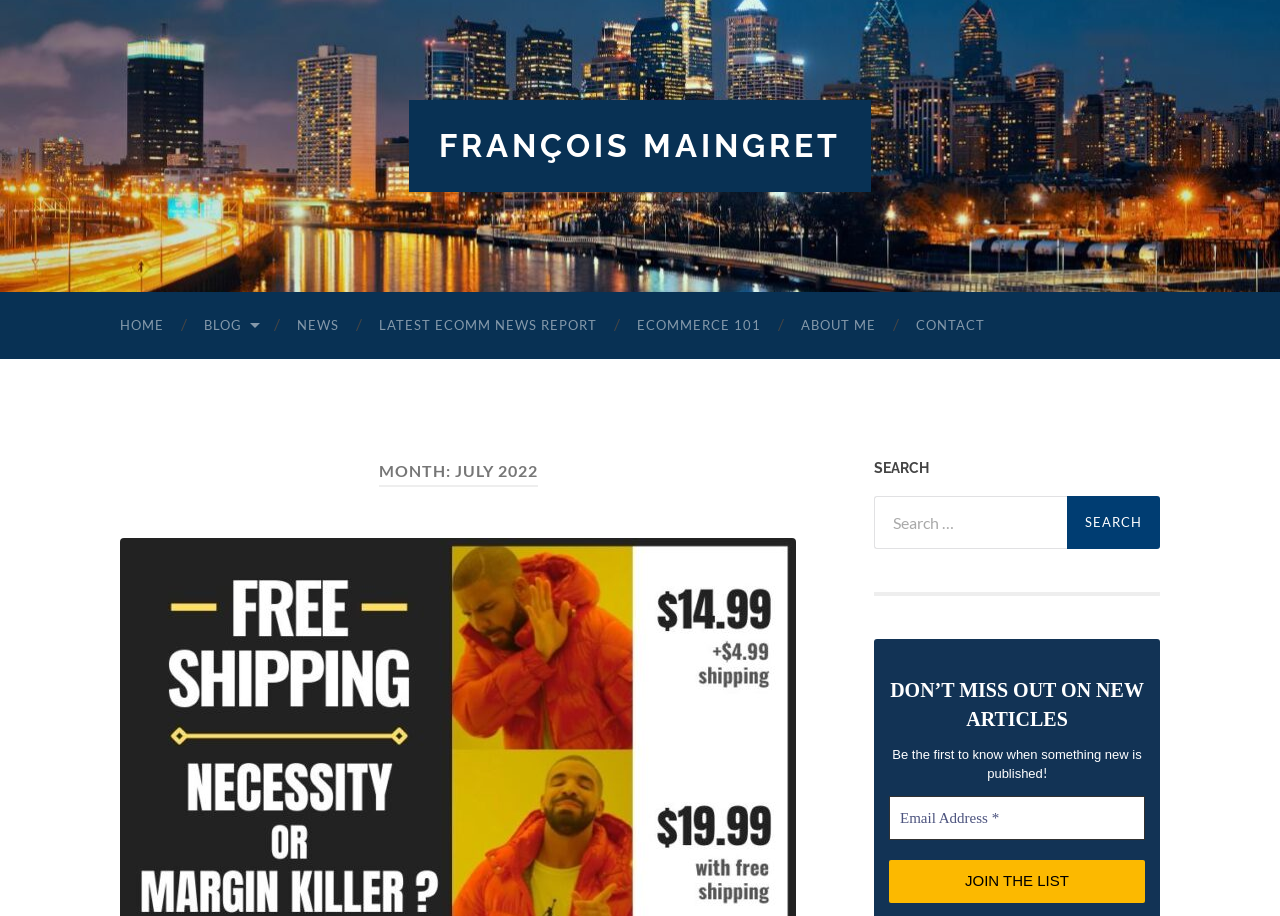What is the current month displayed on the webpage?
Provide a one-word or short-phrase answer based on the image.

July 2022